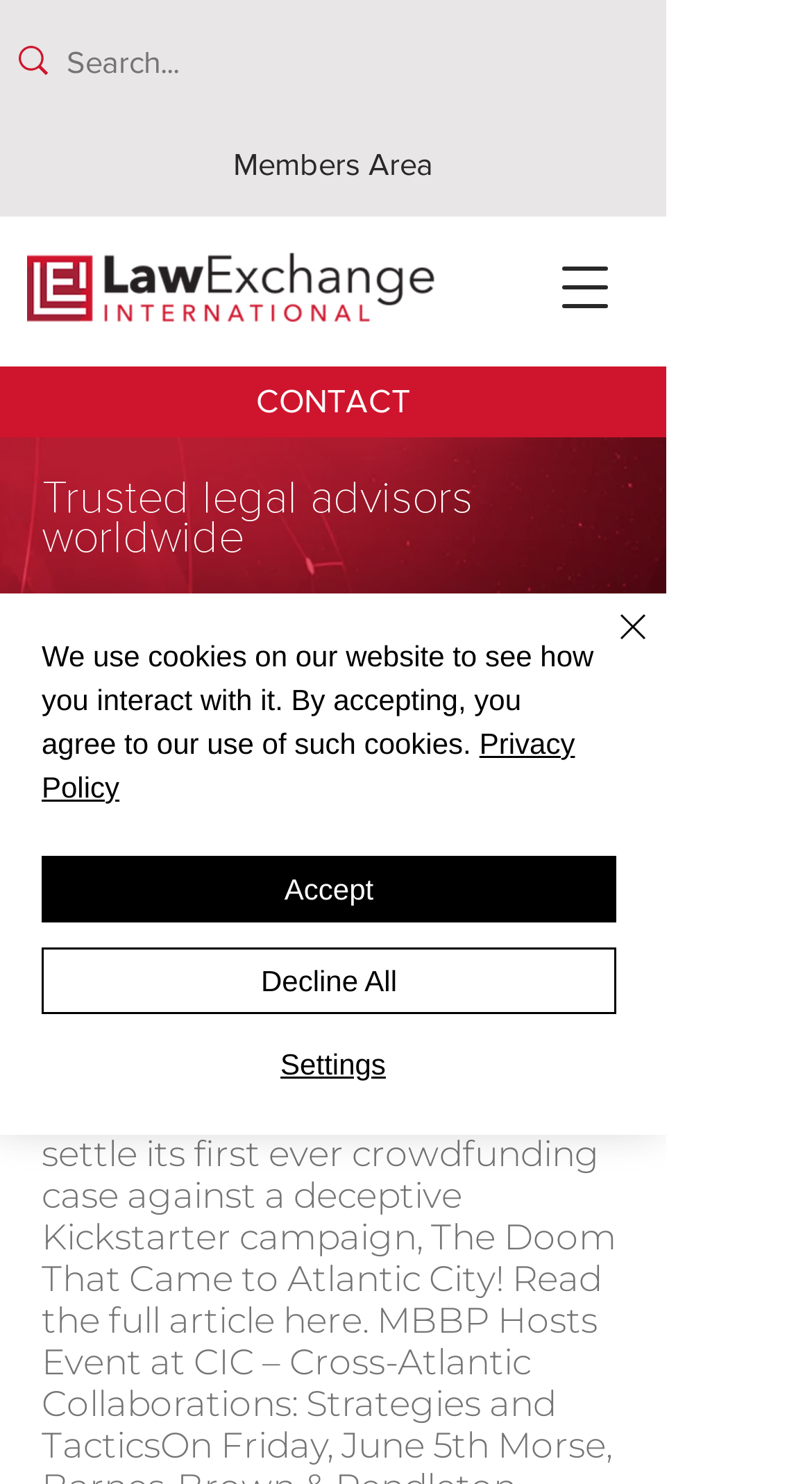Provide the bounding box coordinates of the HTML element this sentence describes: "Android".

None